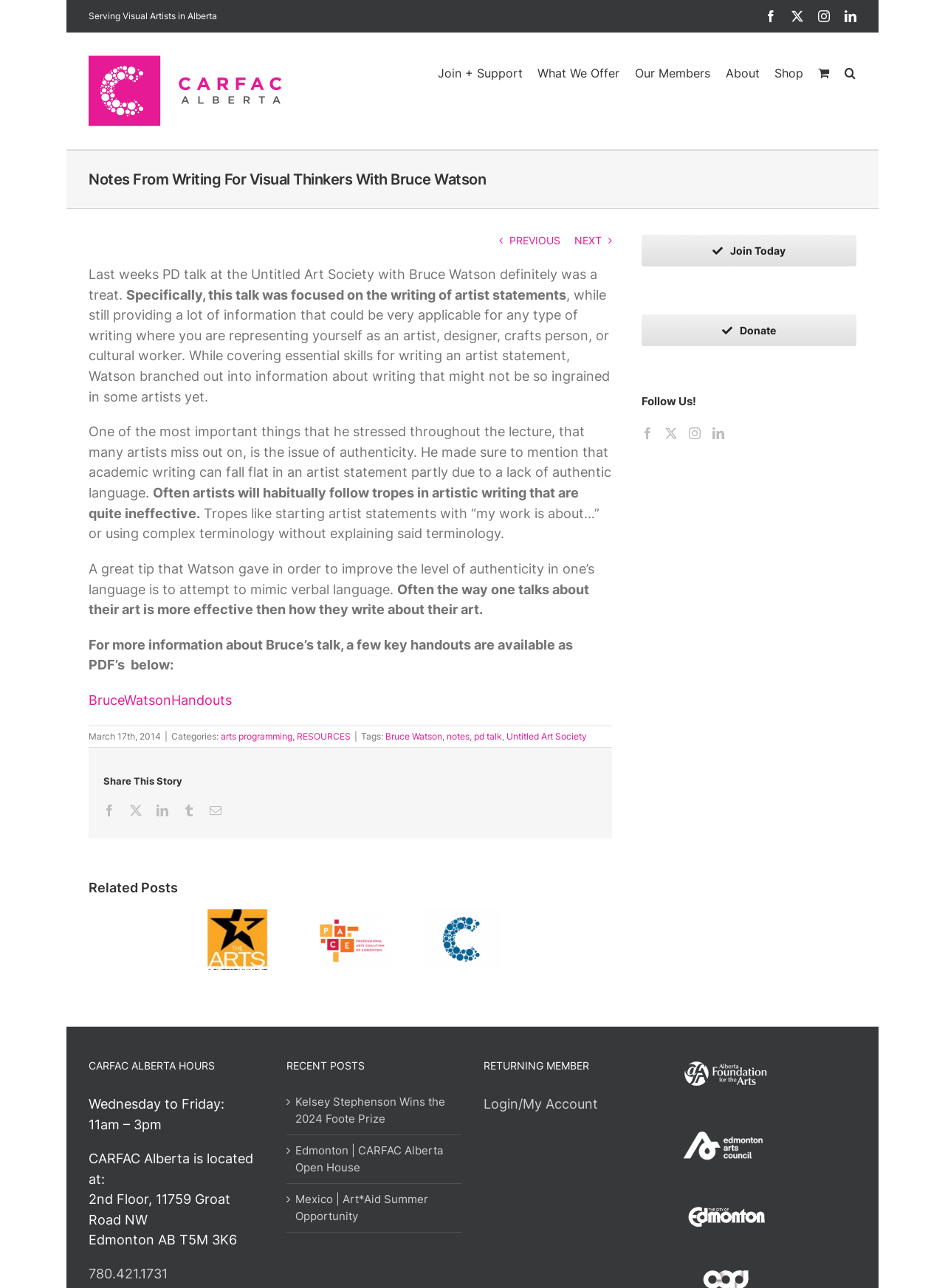Using the webpage screenshot and the element description BruceWatsonHandouts, determine the bounding box coordinates. Specify the coordinates in the format (top-left x, top-left y, bottom-right x, bottom-right y) with values ranging from 0 to 1.

[0.094, 0.537, 0.245, 0.55]